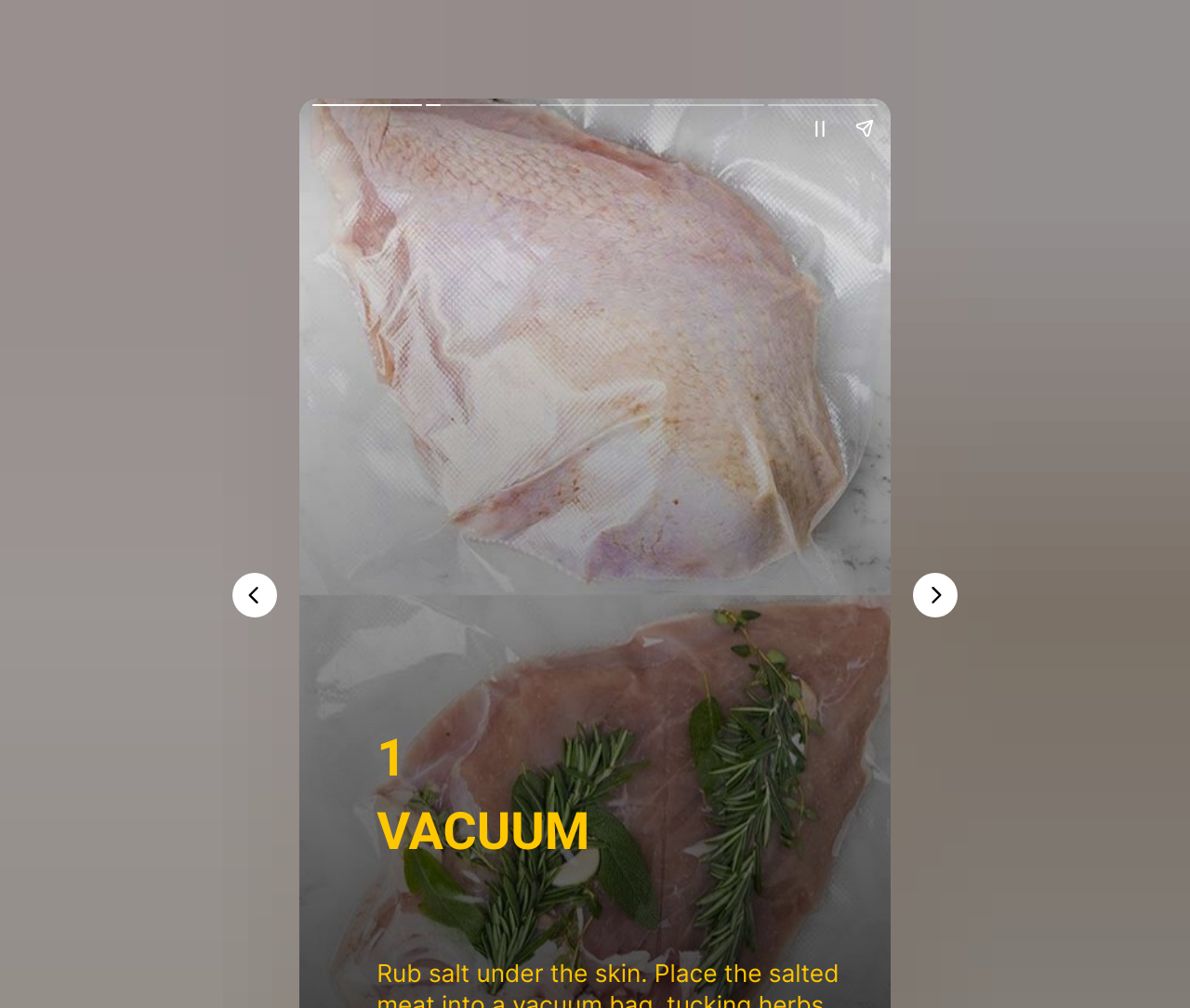What is the purpose of the 'Pause story' button?
Answer the question with a single word or phrase by looking at the picture.

To pause the story